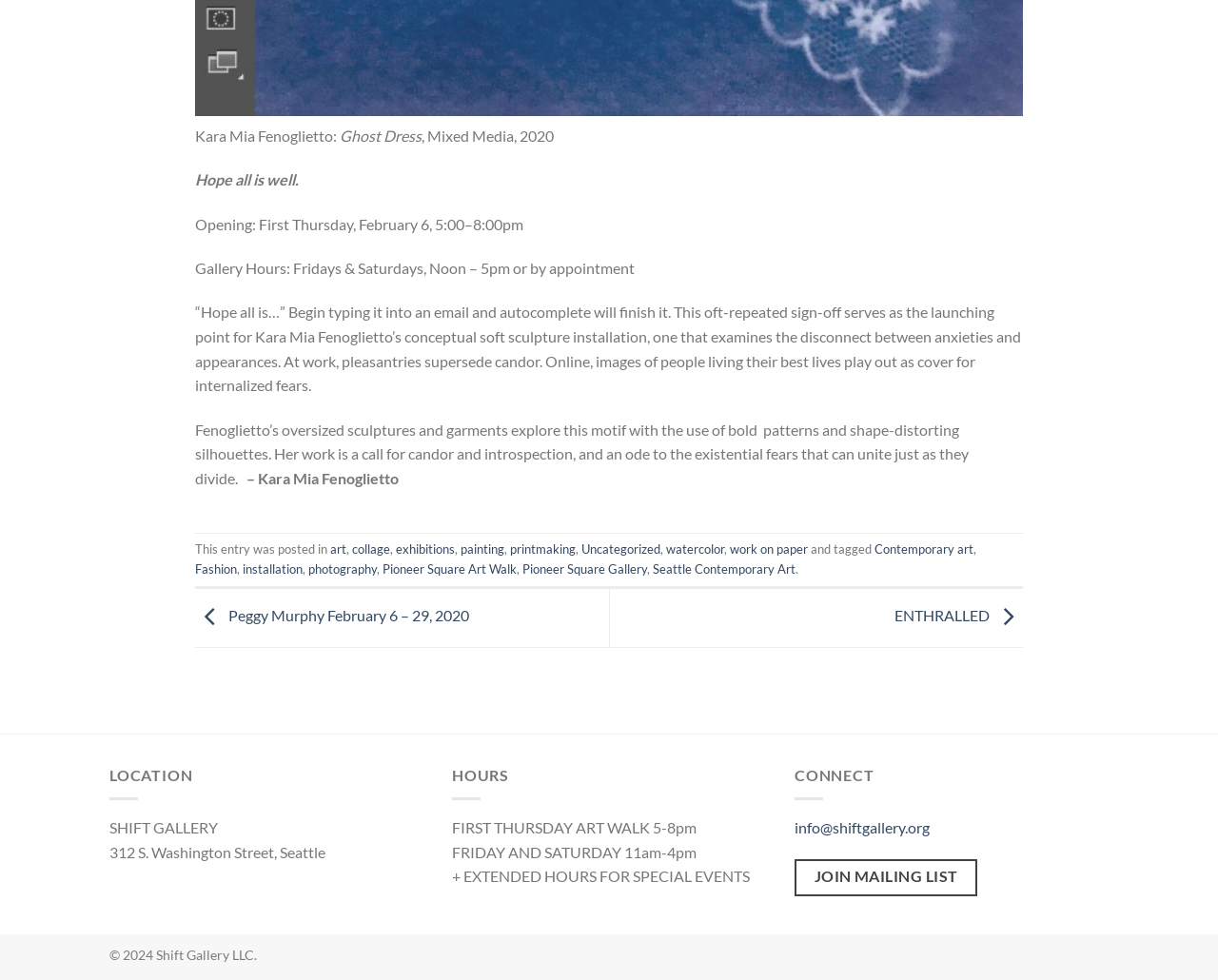Find the bounding box coordinates of the UI element according to this description: "Pioneer Square Gallery".

[0.429, 0.573, 0.531, 0.588]